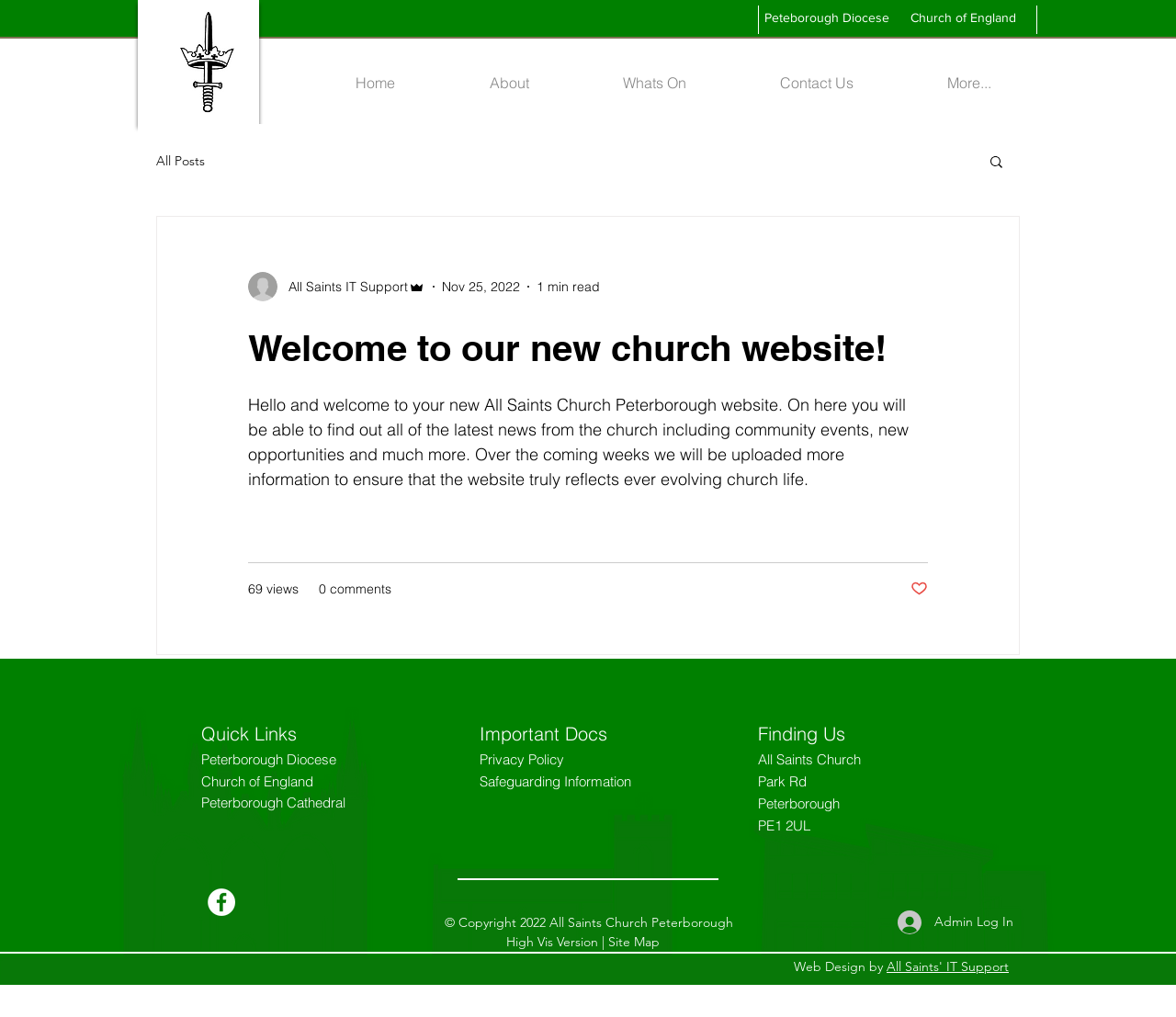Identify the bounding box coordinates for the element that needs to be clicked to fulfill this instruction: "Read the latest news". Provide the coordinates in the format of four float numbers between 0 and 1: [left, top, right, bottom].

[0.211, 0.267, 0.362, 0.296]